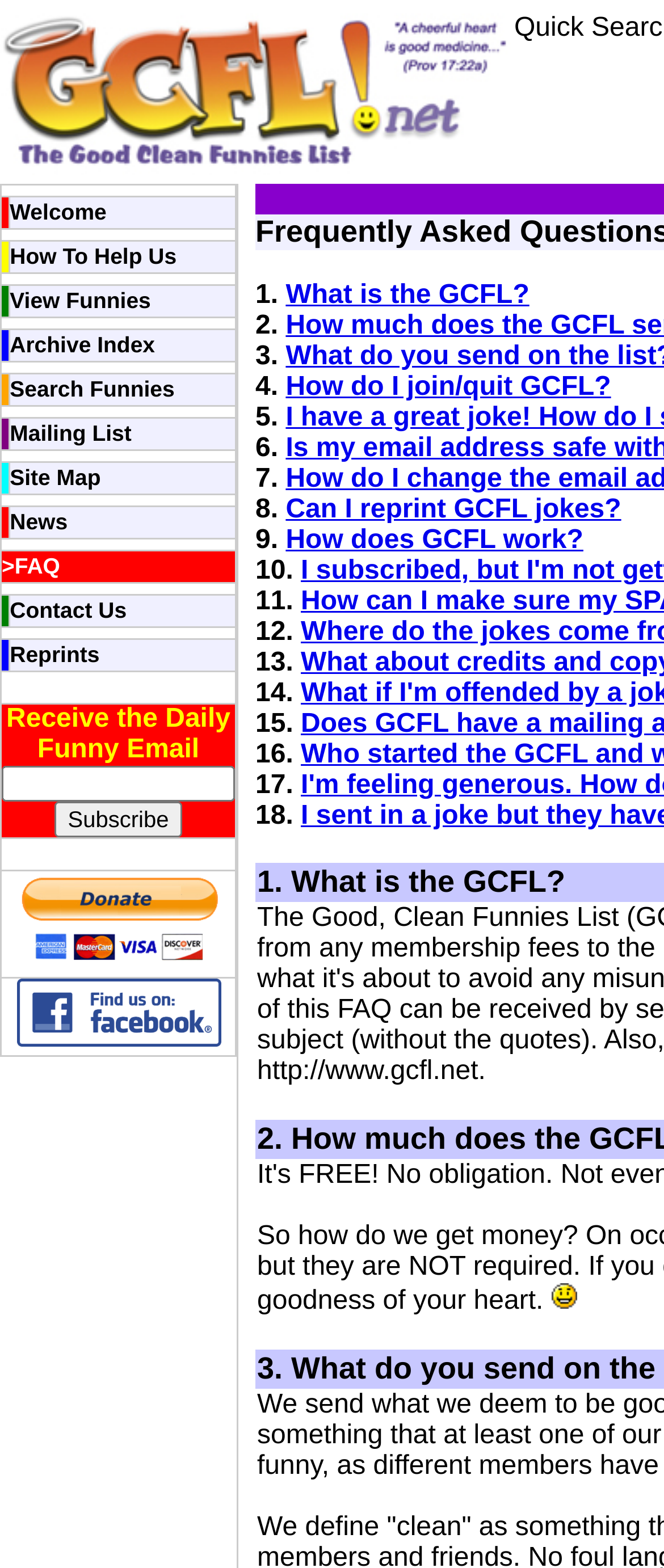Could you find the bounding box coordinates of the clickable area to complete this instruction: "Search for funnies"?

[0.015, 0.239, 0.263, 0.257]